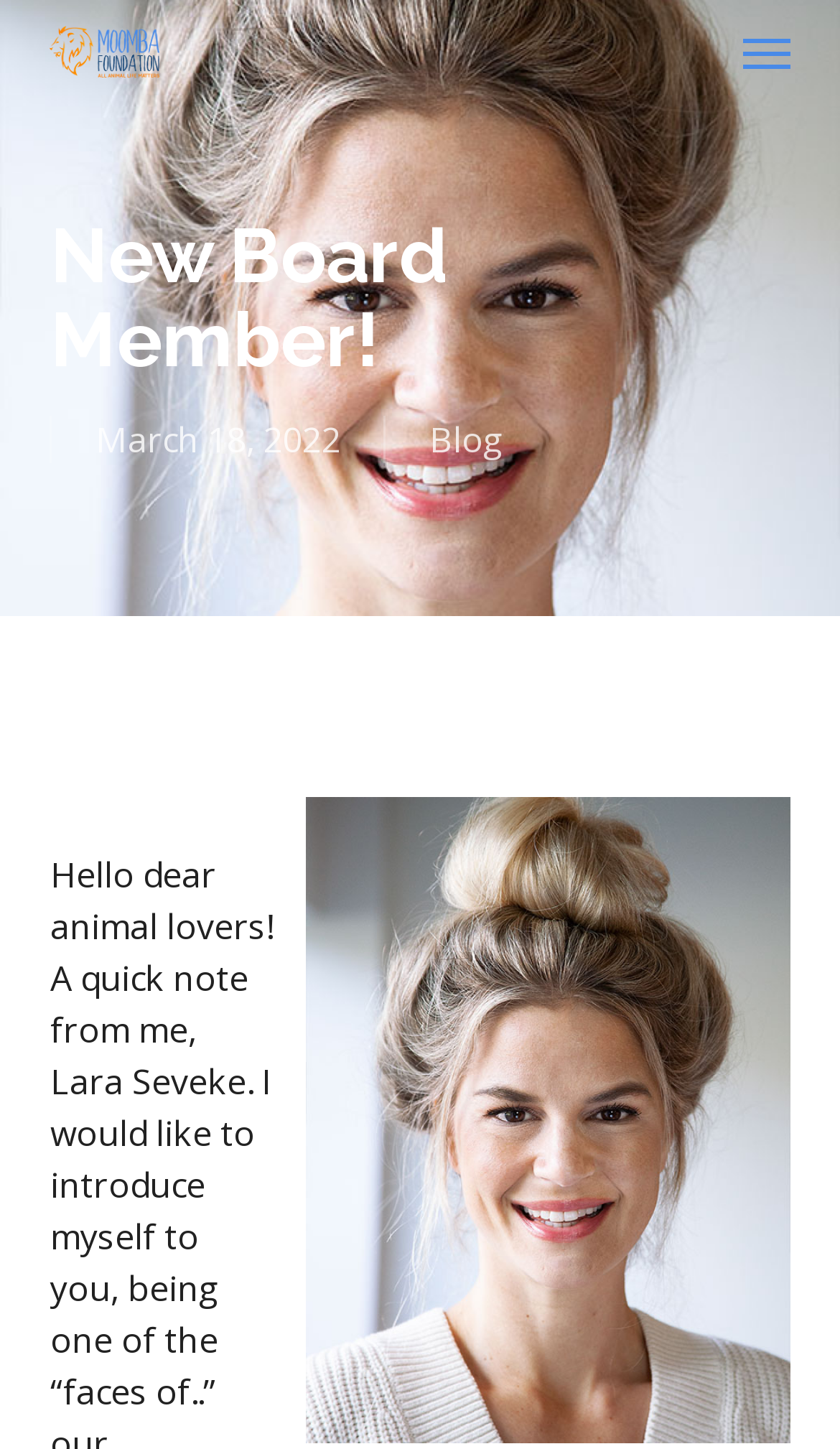What is the category of the article?
Using the information from the image, provide a comprehensive answer to the question.

I found the category of the article by looking at the link element with the content 'Blog' which is located below the date 'March 18, 2022'.